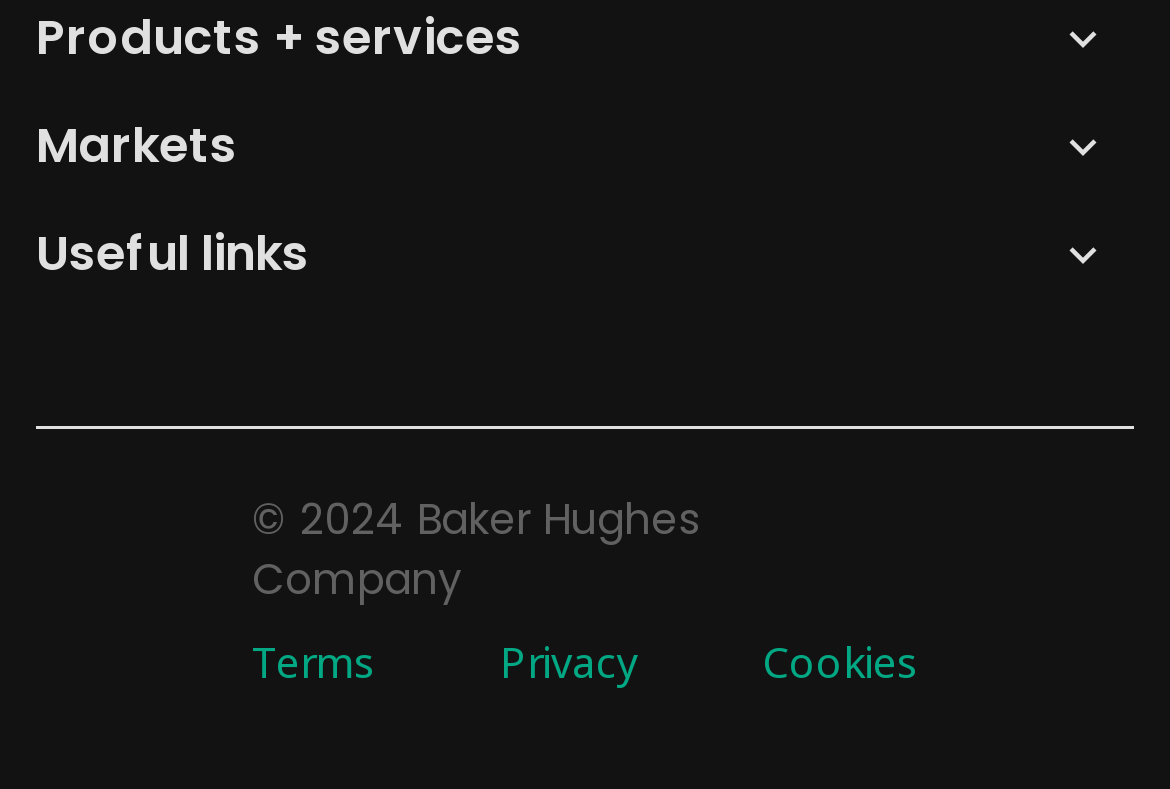What is the copyright information?
Using the image as a reference, answer the question in detail.

The copyright information is located at the bottom of the webpage and states '© 2024 Baker Hughes Company', indicating that the content on the webpage is owned by Baker Hughes Company and is copyrighted as of 2024.